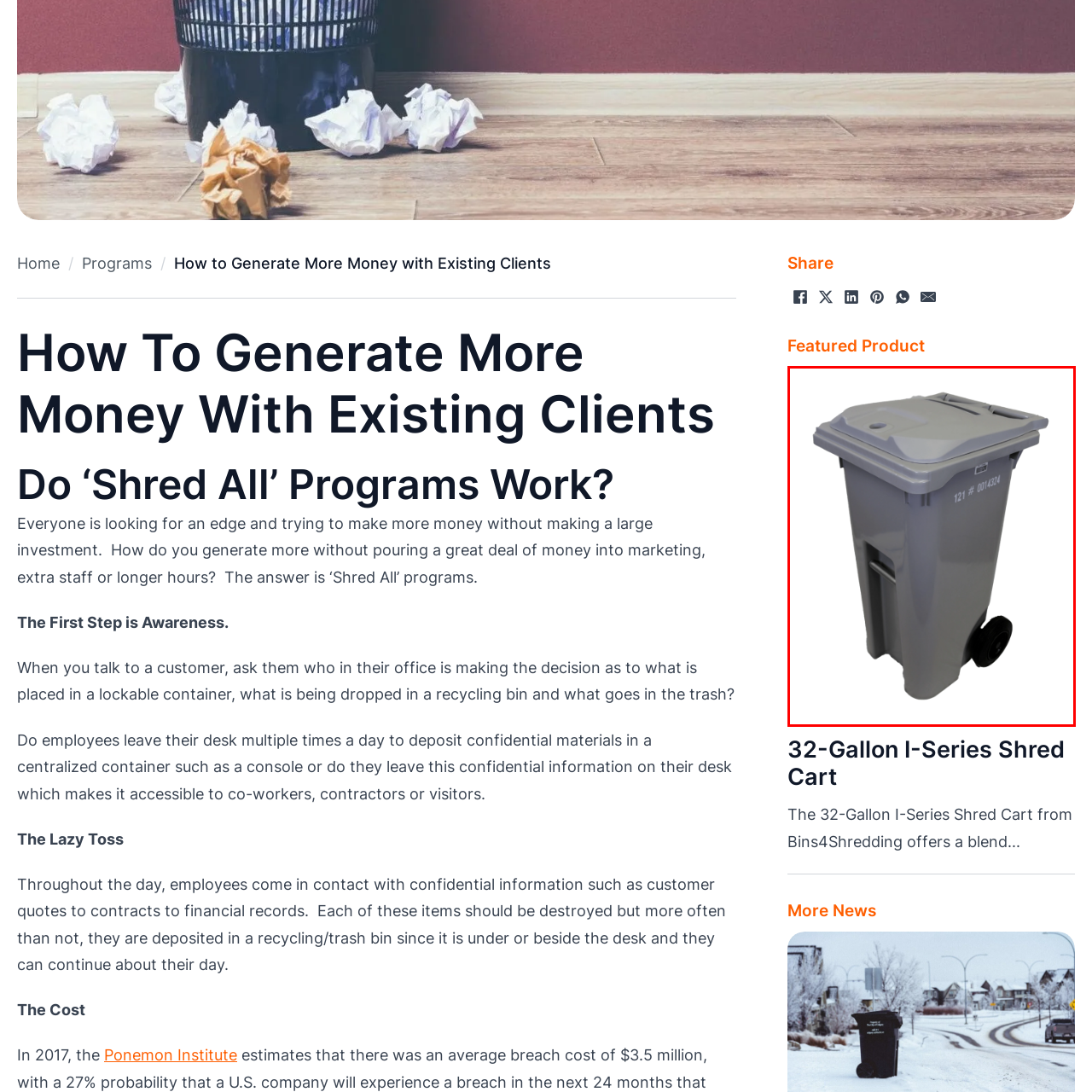What is the ideal environment for using this shred cart?
Please focus on the image surrounded by the red bounding box and provide a one-word or phrase answer based on the image.

Office or workspace